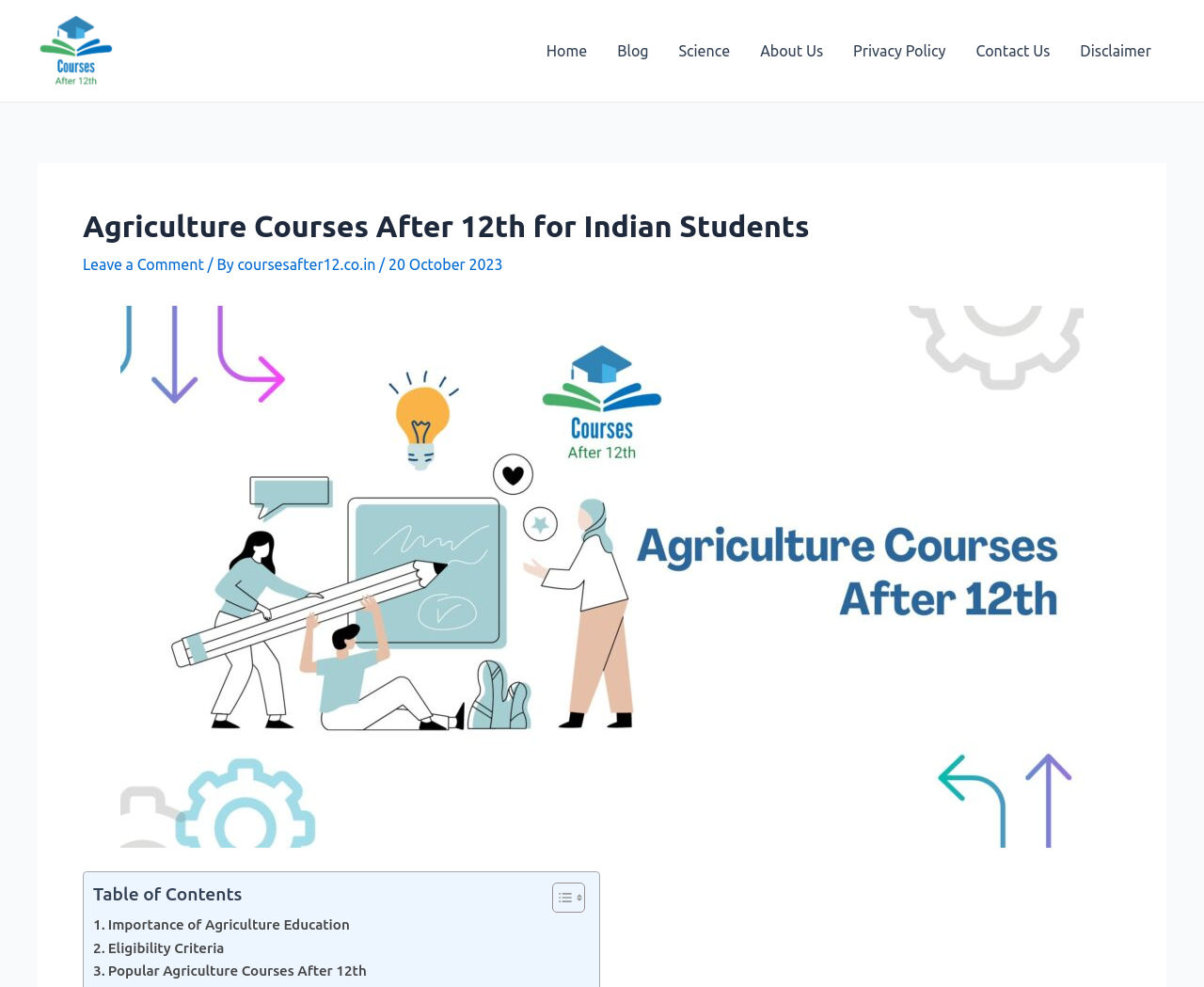Based on the element description: "Science", identify the bounding box coordinates for this UI element. The coordinates must be four float numbers between 0 and 1, listed as [left, top, right, bottom].

[0.551, 0.013, 0.619, 0.09]